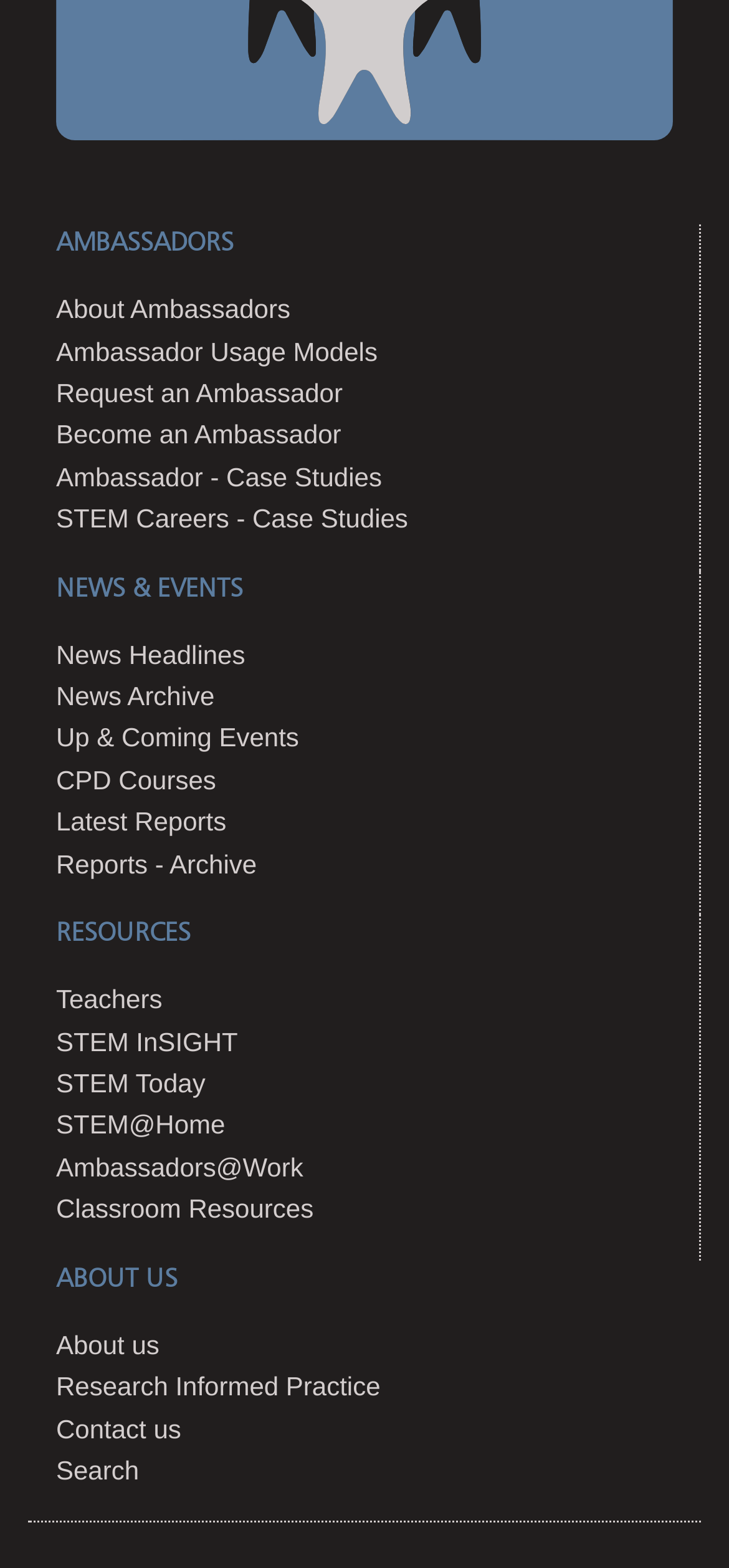Can you specify the bounding box coordinates of the area that needs to be clicked to fulfill the following instruction: "See all posts"?

None